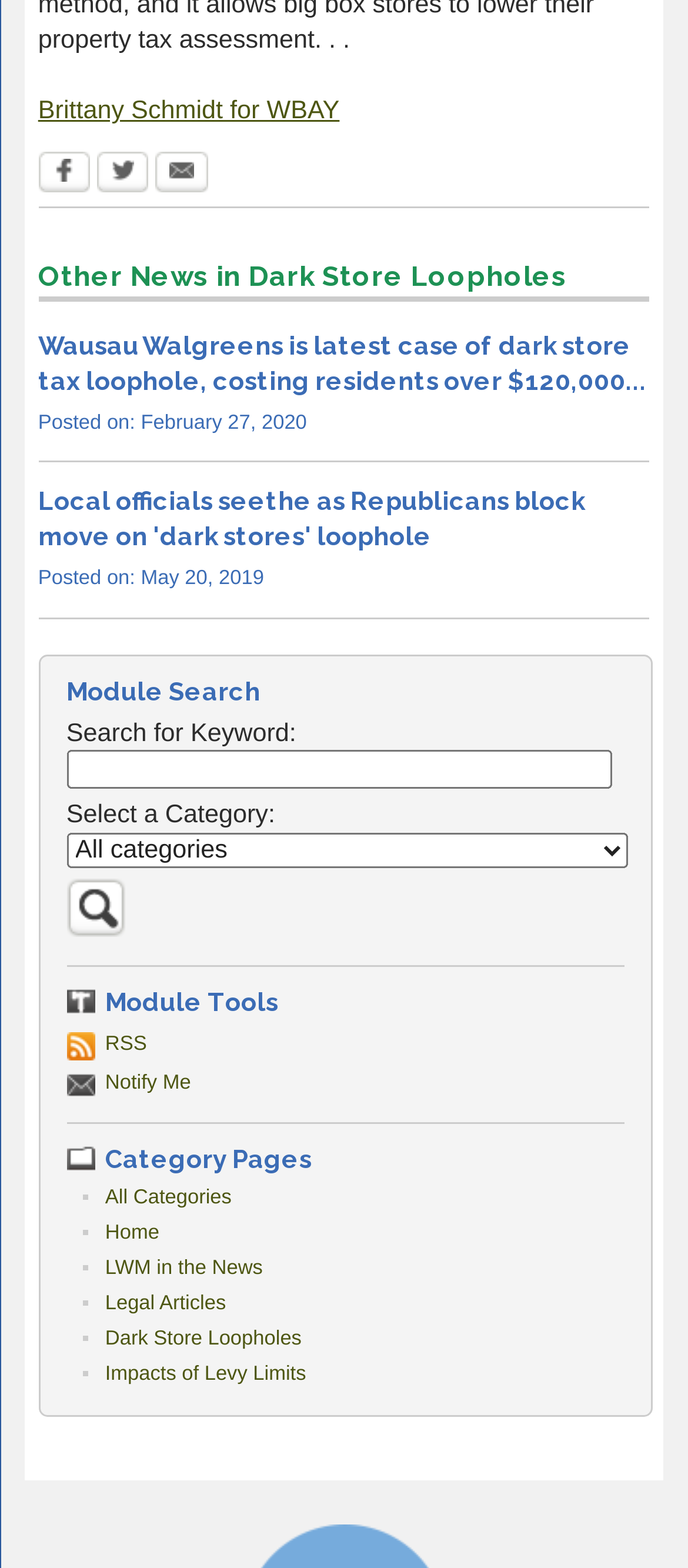Carefully examine the image and provide an in-depth answer to the question: What is the date of the news article 'Local officials seethe as Republicans block move on 'dark stores' loophole'?

The news article 'Local officials seethe as Republicans block move on 'dark stores' loophole' has a 'Posted on' date of May 20, 2019.